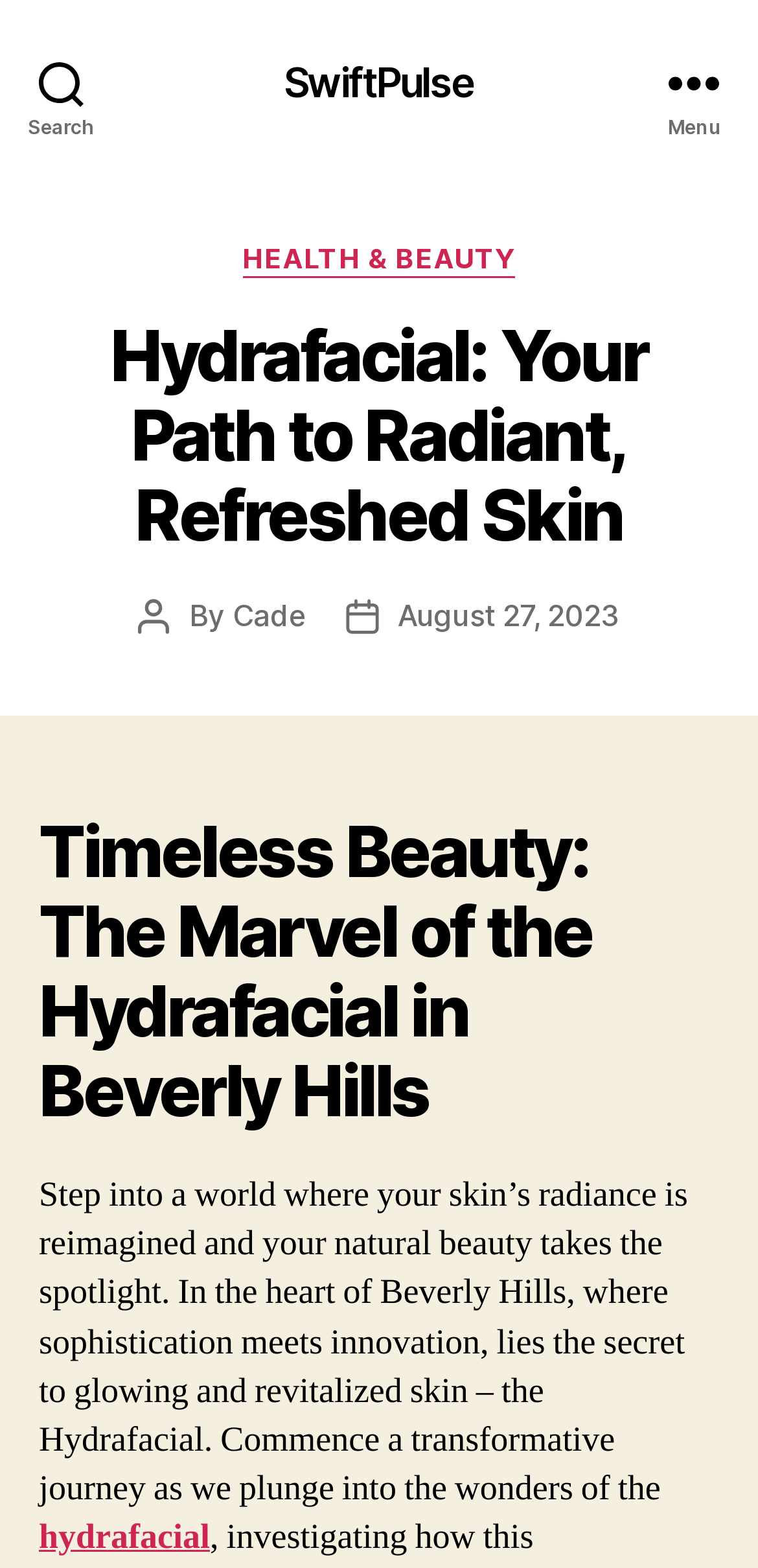What is the date of the article?
Respond to the question with a well-detailed and thorough answer.

I found the post date 'August 27, 2023' mentioned in the section 'Post date' which is located below the author's name.